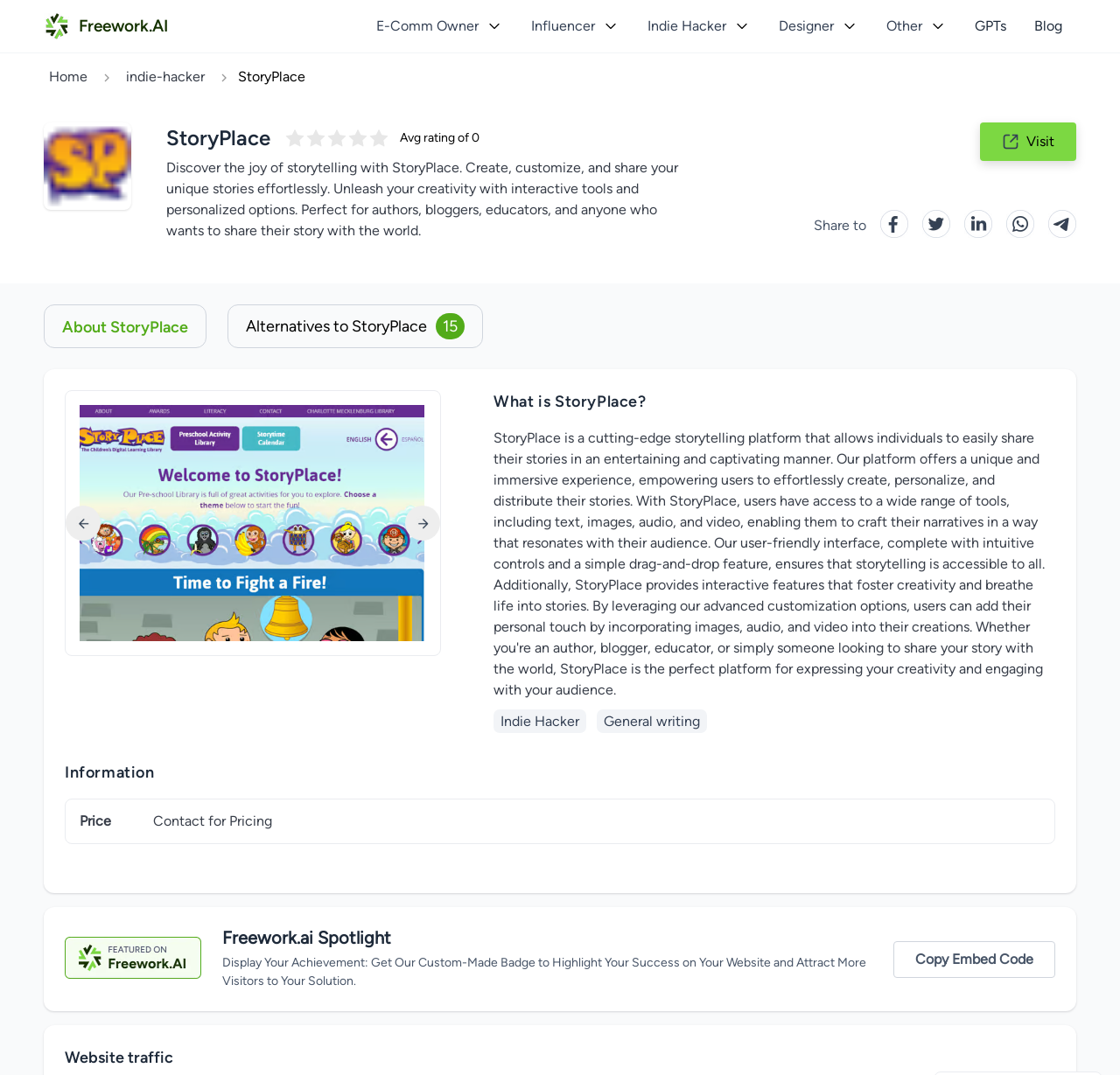Determine the bounding box for the described UI element: "General writing".

[0.533, 0.66, 0.631, 0.682]